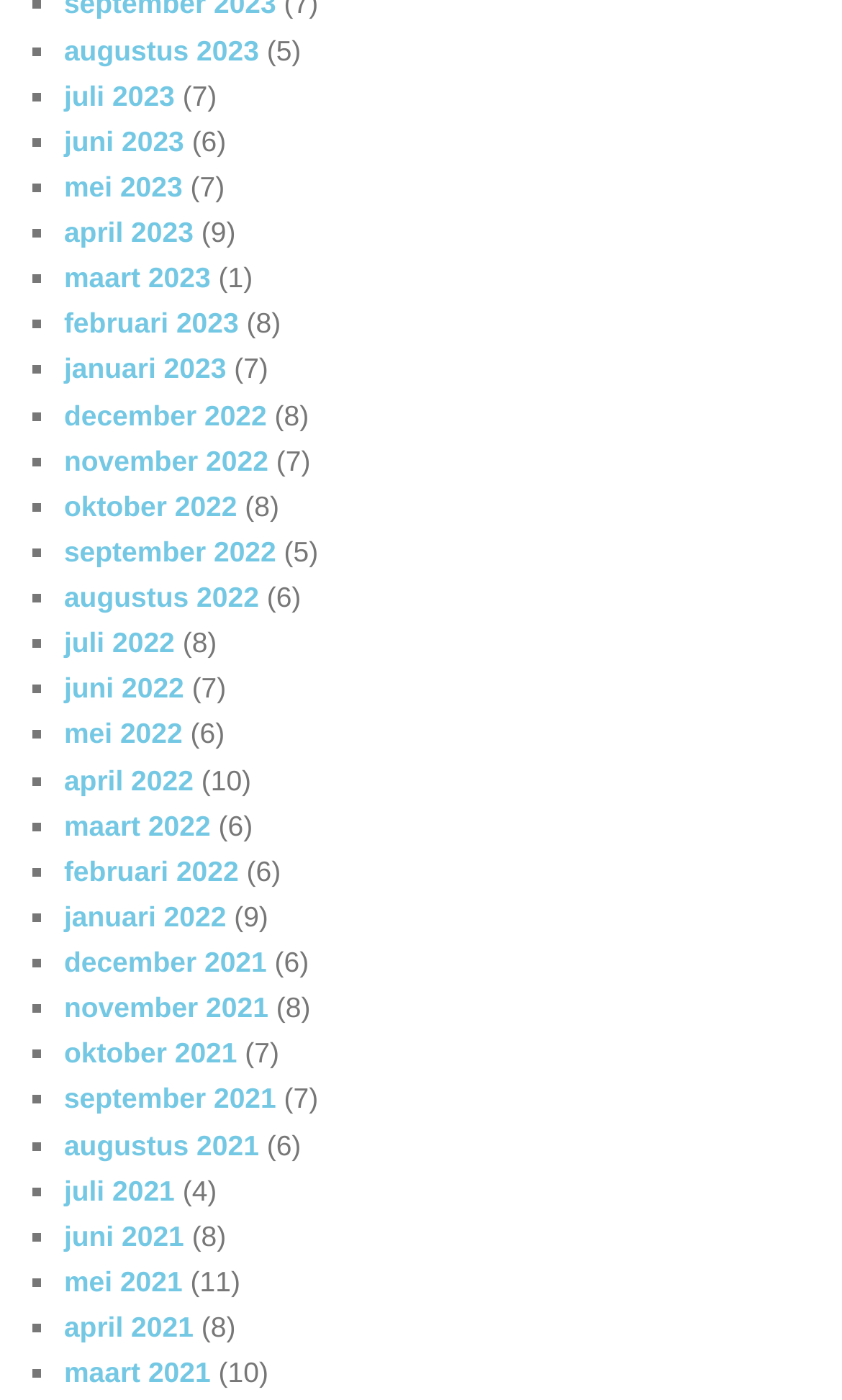What is the position of the link 'juli 2023'?
Please use the image to deliver a detailed and complete answer.

I compared the y1 and y2 coordinates of the links and found that 'juli 2023' has a y1 value of 0.057, which is the third smallest y1 value among all the links.